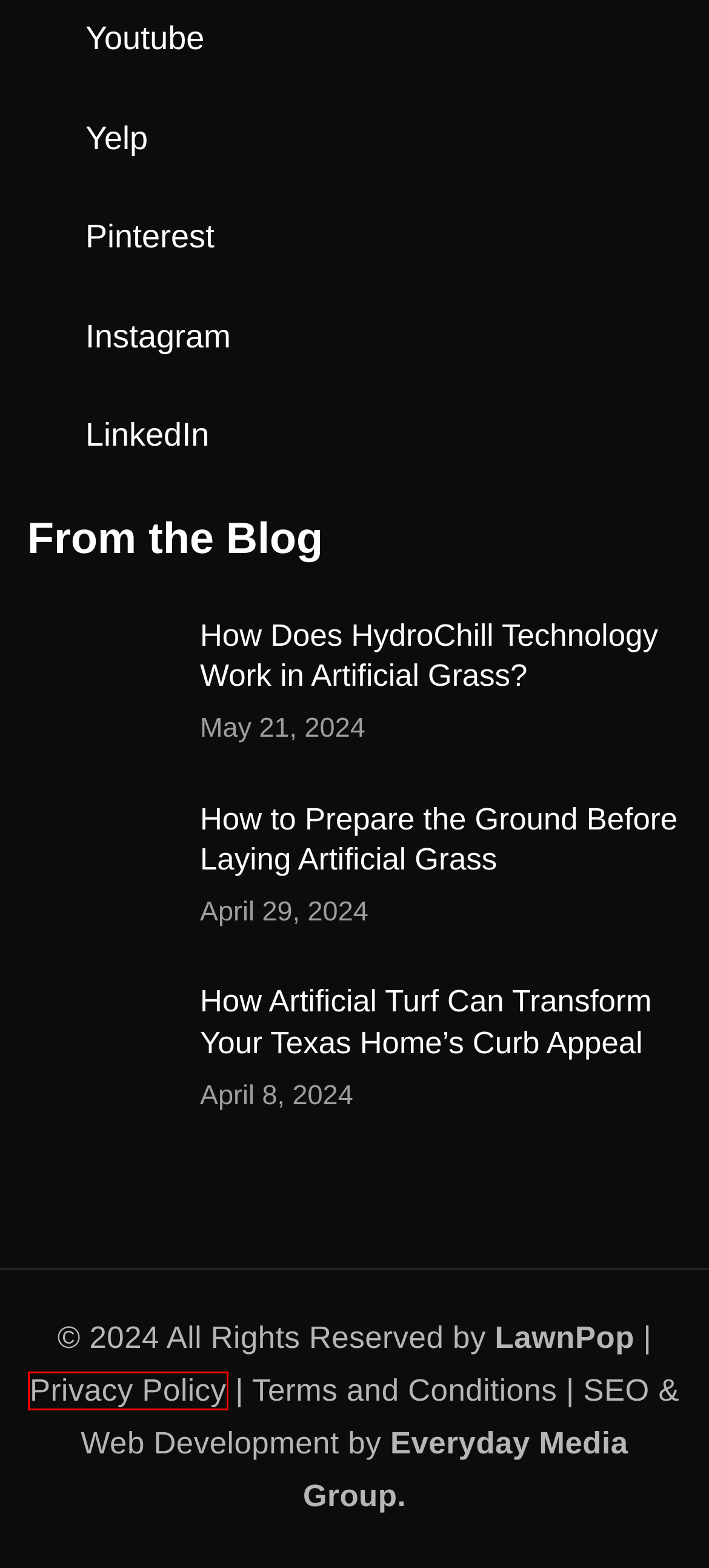Given a screenshot of a webpage with a red bounding box around a UI element, please identify the most appropriate webpage description that matches the new webpage after you click on the element. Here are the candidates:
A. How Does HydroChill Technology Work in Artificial Grass? | LawnPop
B. How to Prepare the Ground Before Laying Artificial Grass | LawnPop
C. How Artificial Turf Can Transform Your Texas Home's Curb Appeal - LawnPop
D. Everyday Media Group: Full Service Digital Marketing Agency
E. Terms and Conditions | LawnPop
F. Artificial Grass Archives - LawnPop
G. Privacy Policy | LawnPop
H. Blog | Lawn Pop

G